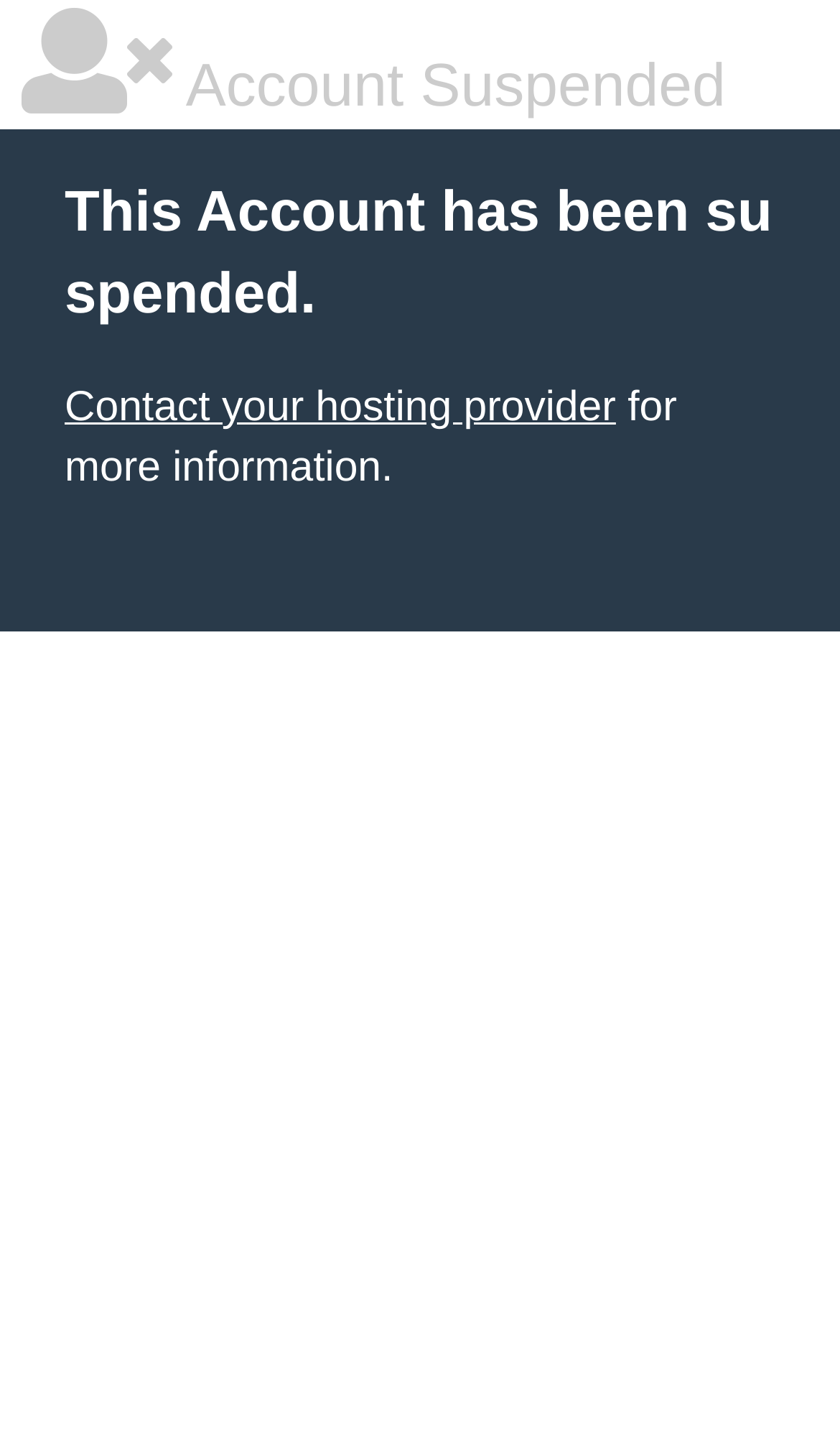Using floating point numbers between 0 and 1, provide the bounding box coordinates in the format (top-left x, top-left y, bottom-right x, bottom-right y). Locate the UI element described here: Contact your hosting provider

[0.077, 0.268, 0.733, 0.301]